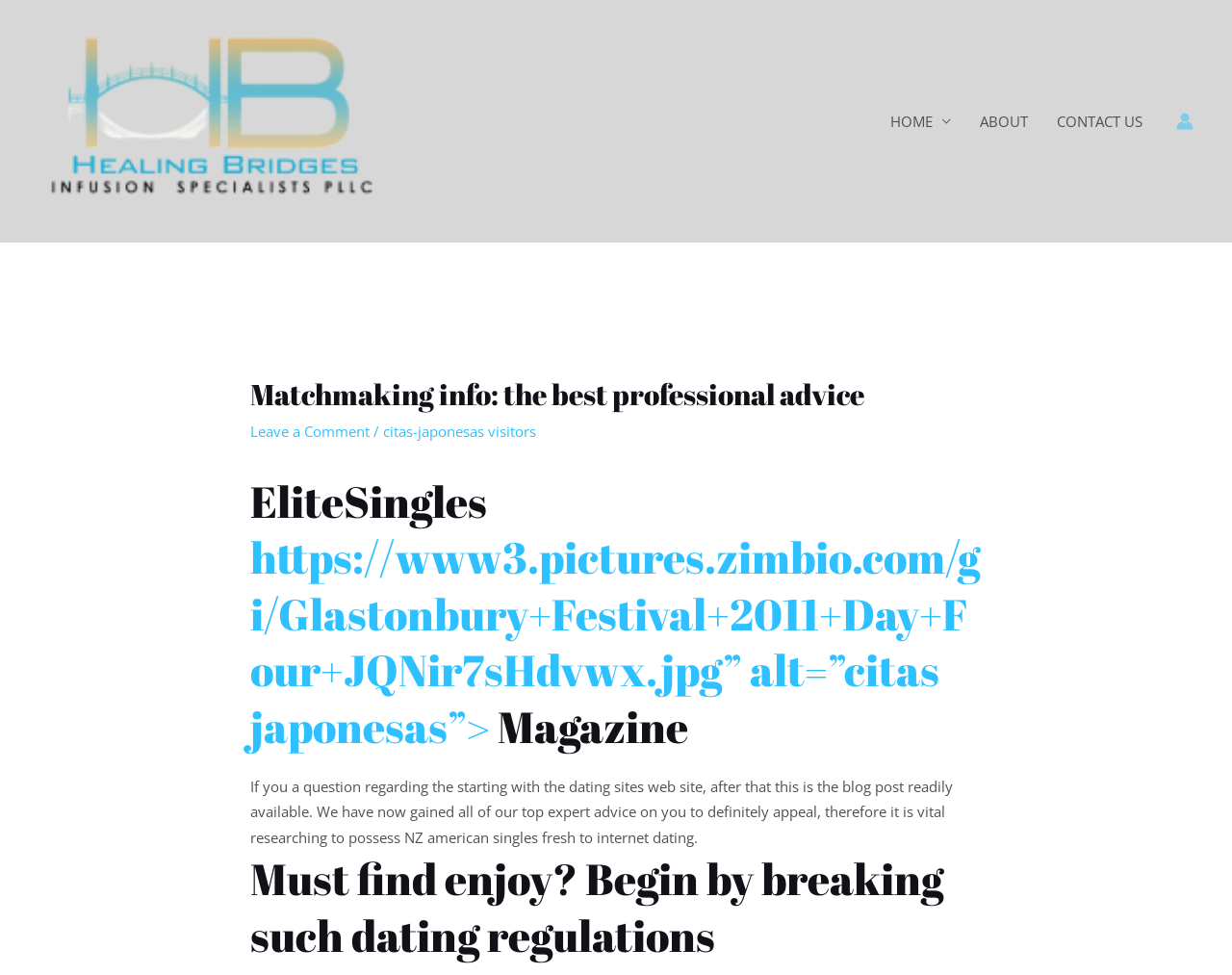What is the name of the magazine mentioned on the webpage?
Refer to the image and provide a one-word or short phrase answer.

EliteSingles